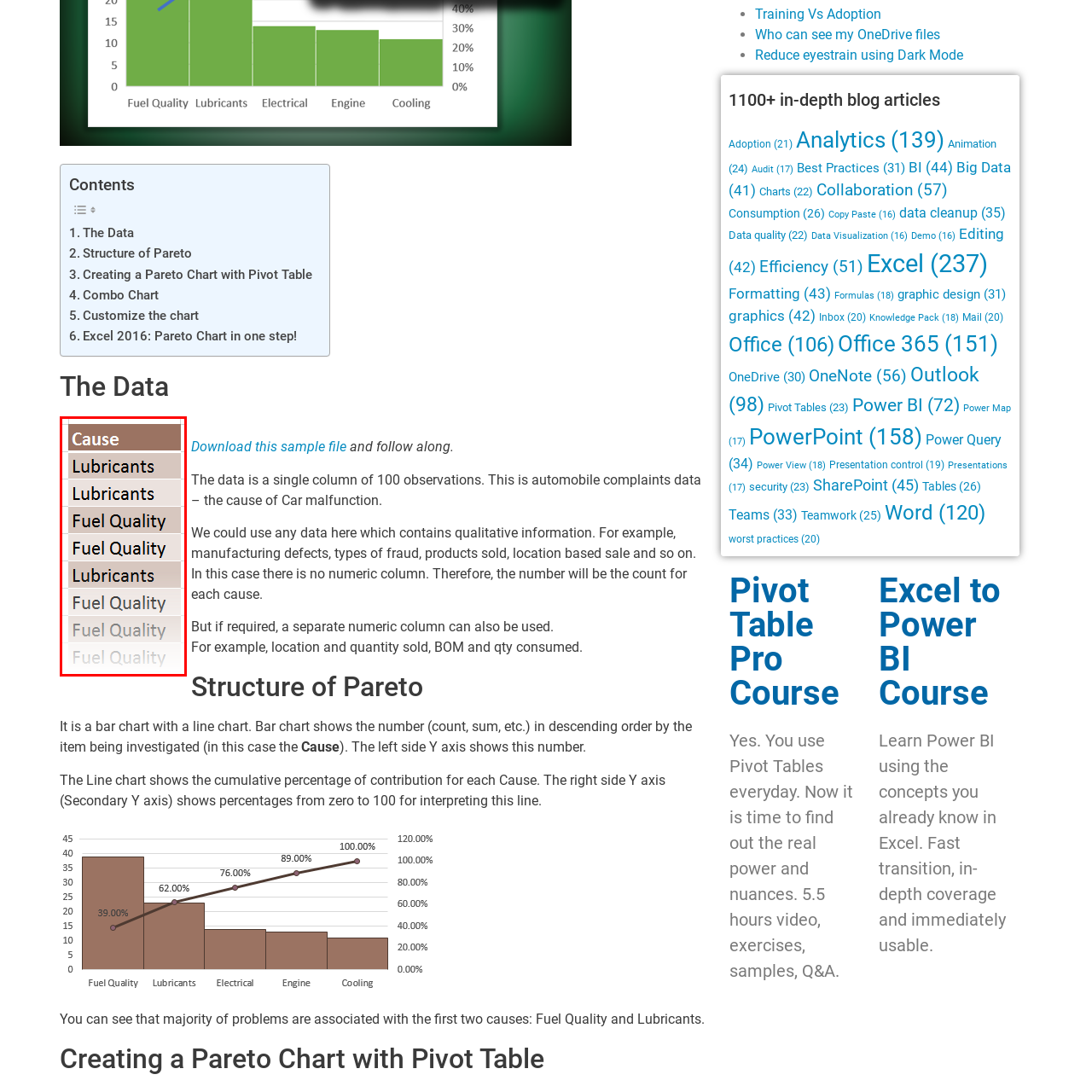What is the focus of the study depicted in the image?
Examine the image inside the red bounding box and give an in-depth answer to the question, using the visual evidence provided.

The image shows a data table summarizing the causes of automobile malfunctions, which is part of a broader analysis exploring qualitative factors linked to automotive complaints, indicating that the focus of the study is on automotive complaints.